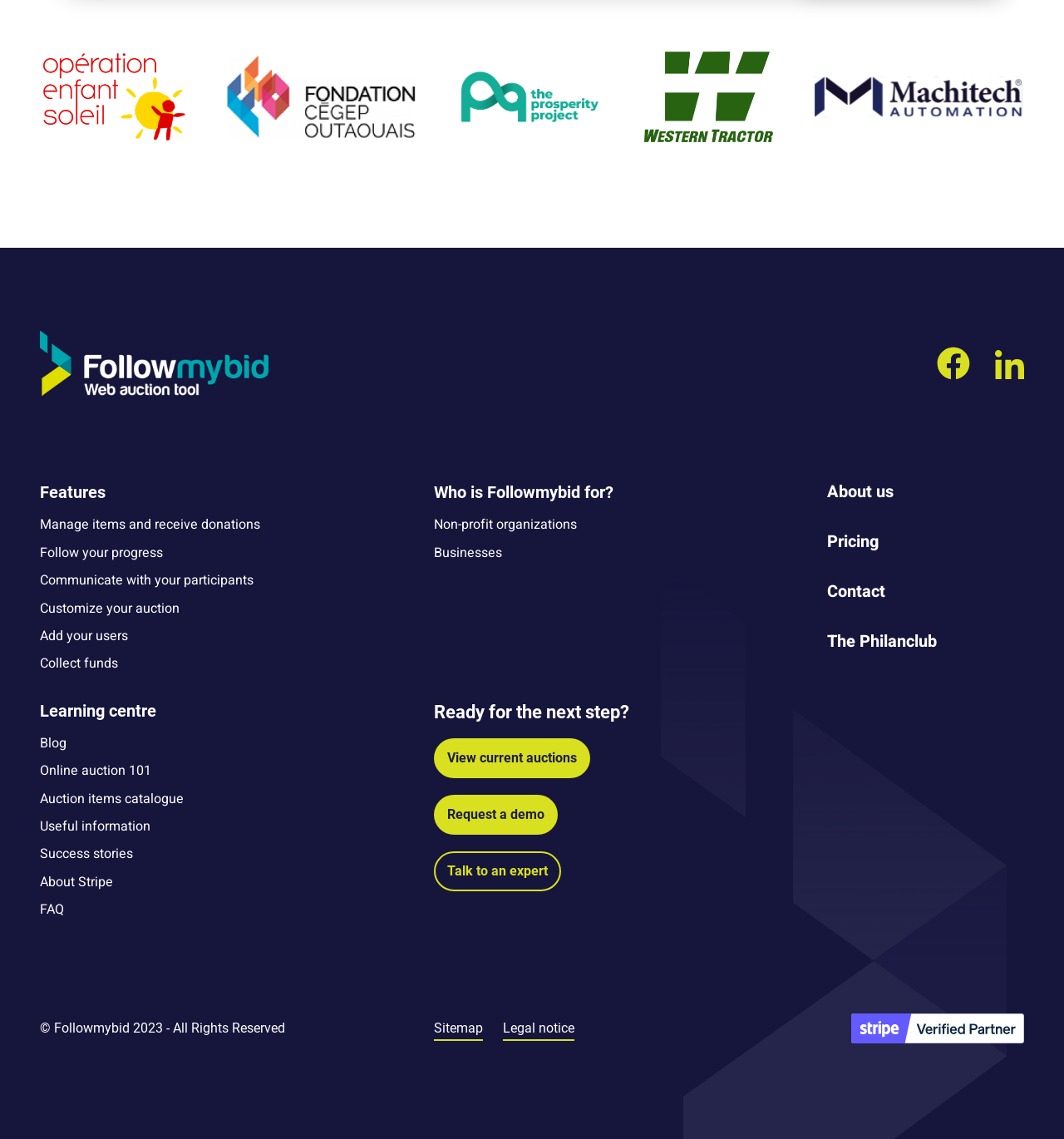Can you find the bounding box coordinates of the area I should click to execute the following instruction: "Contact using the phone number 561.639.7136"?

None